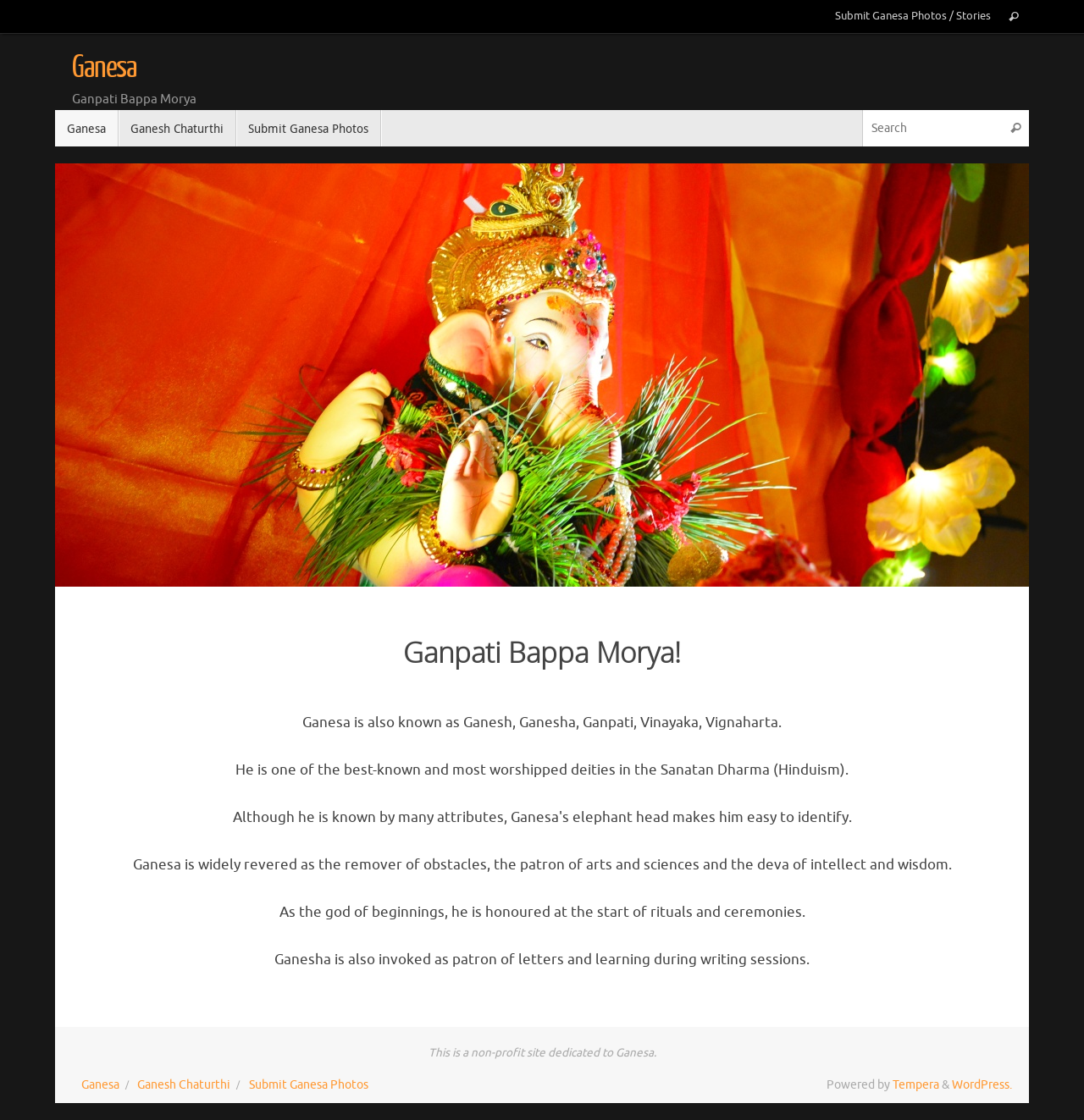Answer the question briefly using a single word or phrase: 
What is the platform used to power this website?

WordPress